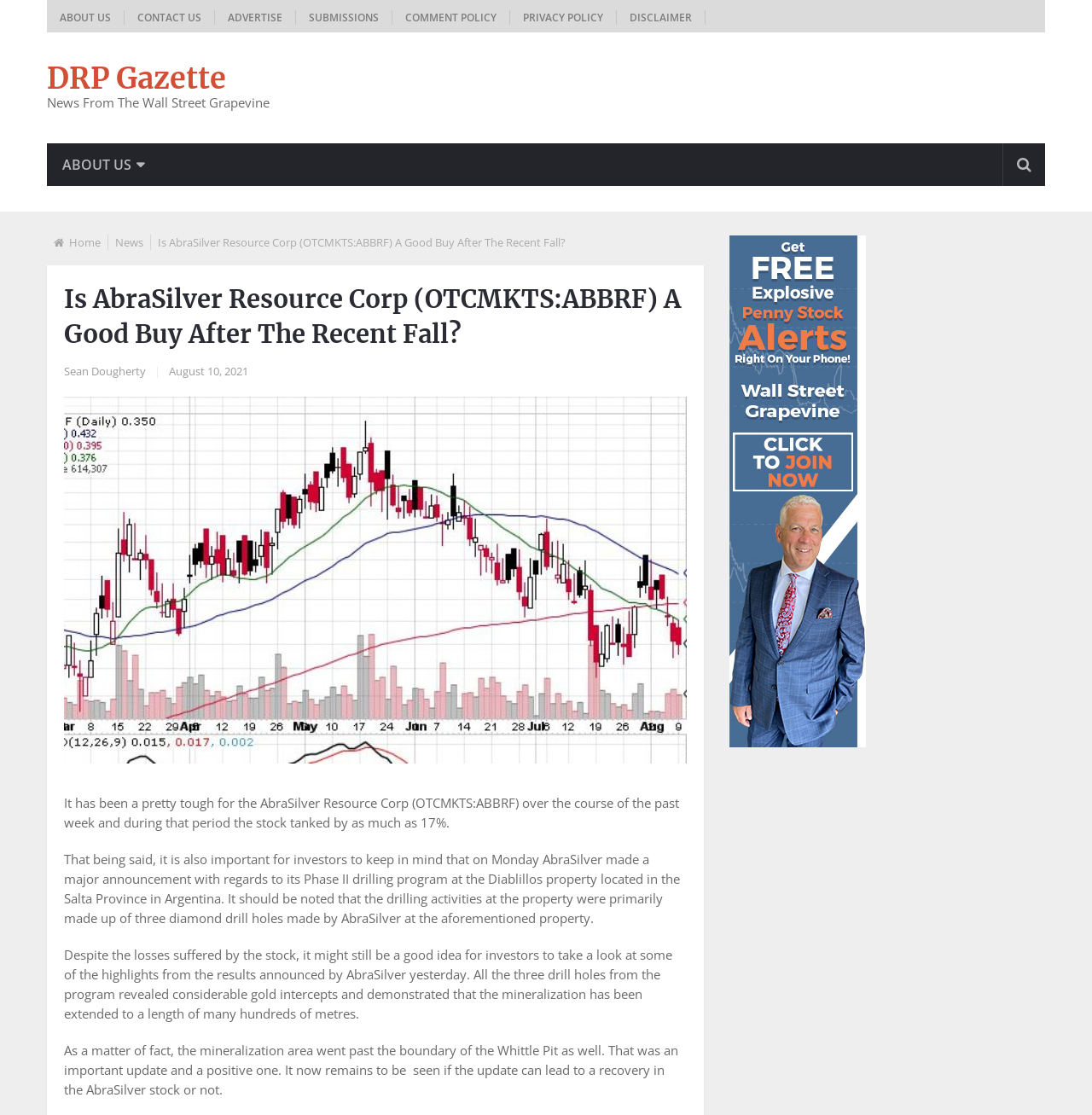Analyze the image and give a detailed response to the question:
How many drill holes were made by AbraSilver at the Diablillos property?

The article states that AbraSilver made three diamond drill holes at the Diablillos property as part of its Phase II drilling program.